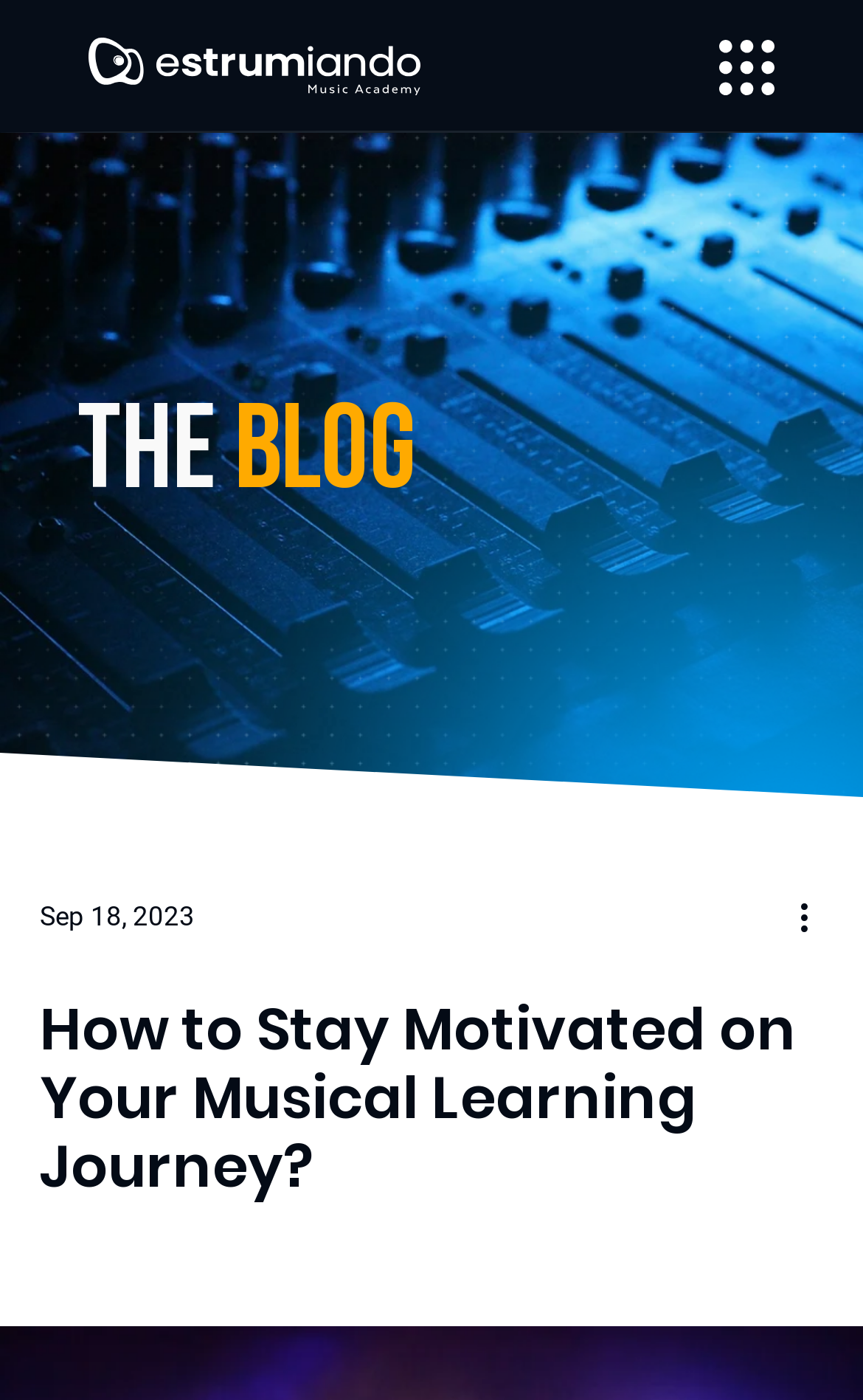Respond to the question below with a single word or phrase:
How many links are there in the top section?

2